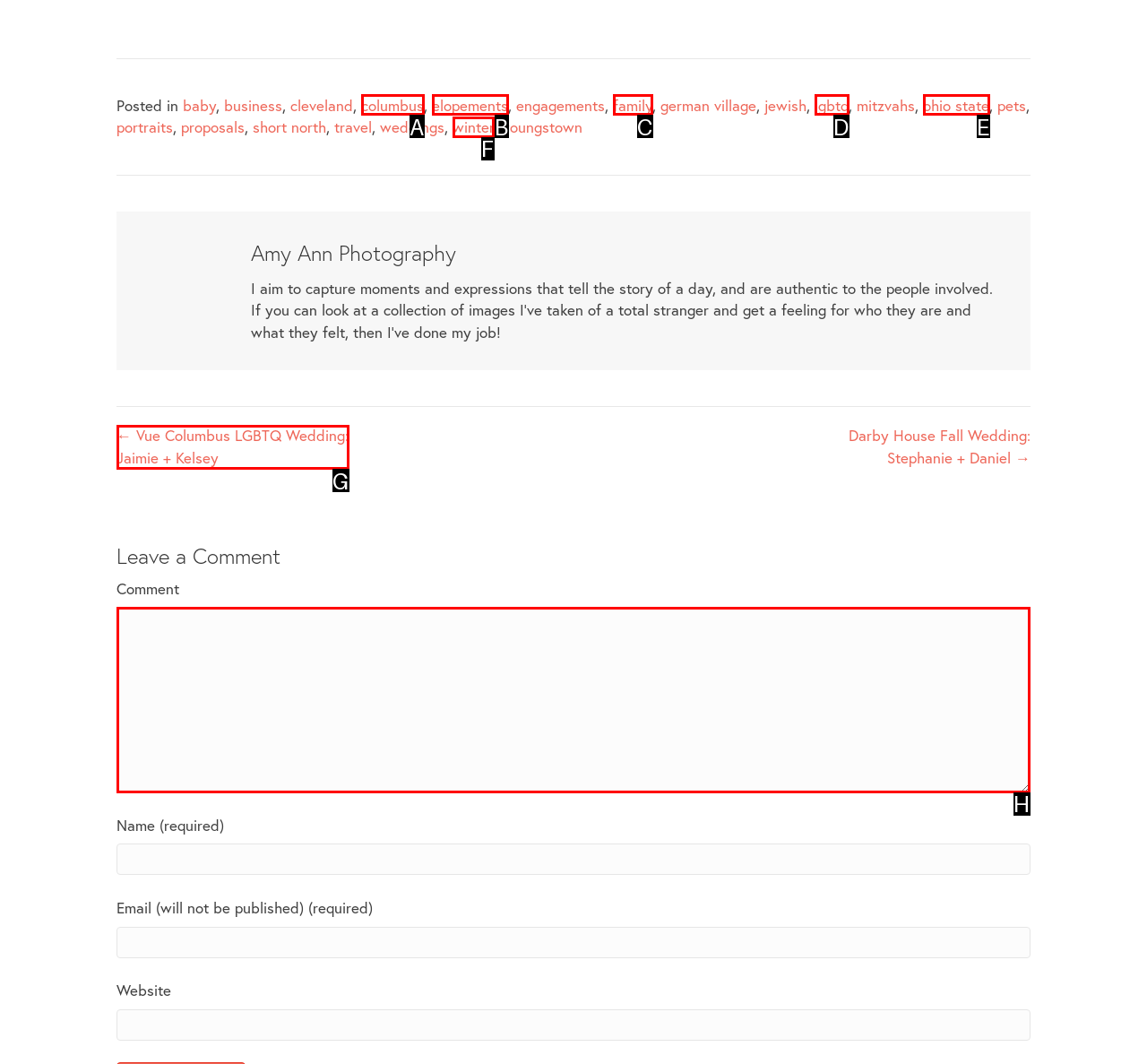From the available options, which lettered element should I click to complete this task: Leave a comment?

H